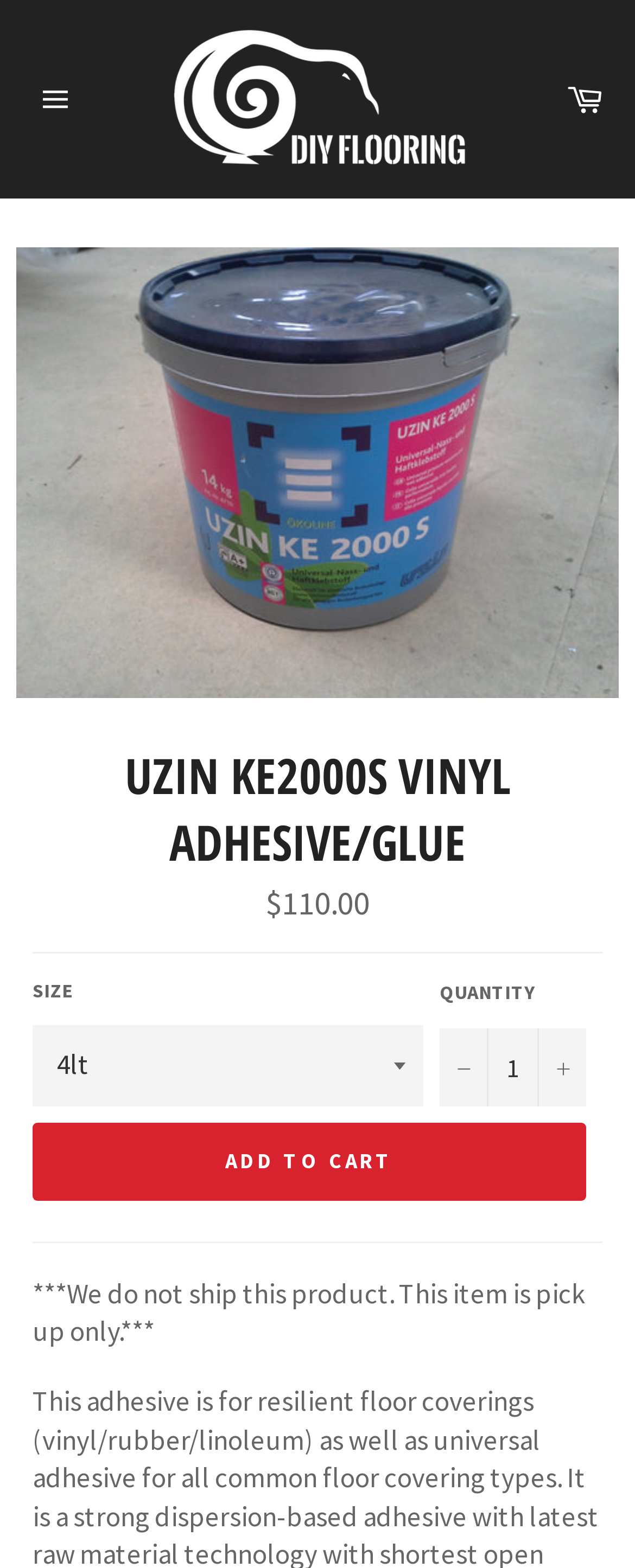Identify the bounding box coordinates of the clickable region to carry out the given instruction: "Navigate to DIY Flooring".

[0.263, 0.01, 0.737, 0.116]